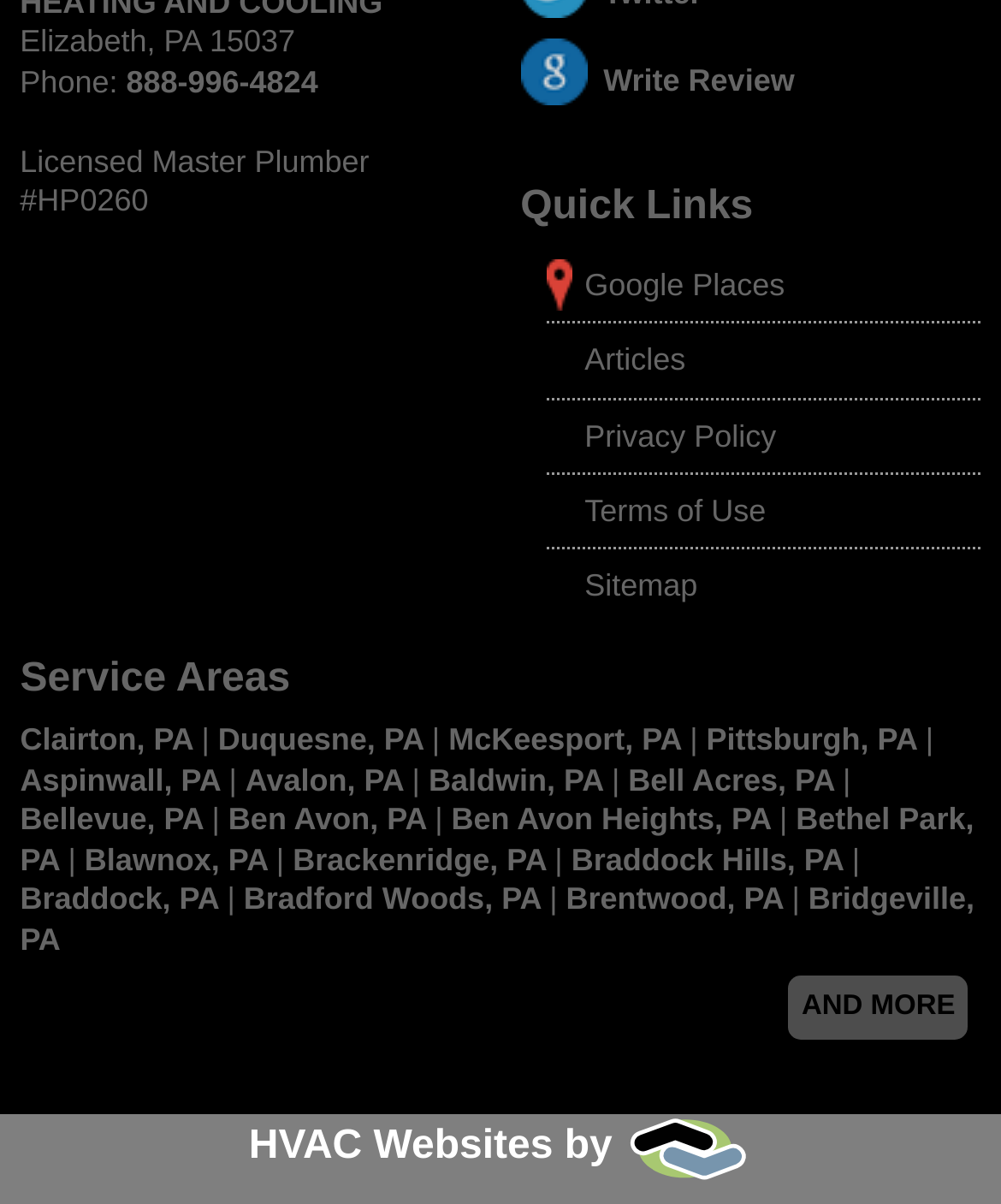Please provide a detailed answer to the question below by examining the image:
What is the phone number?

The phone number can be found in the top section of the webpage, next to the 'Phone:' label, which is a static text element.